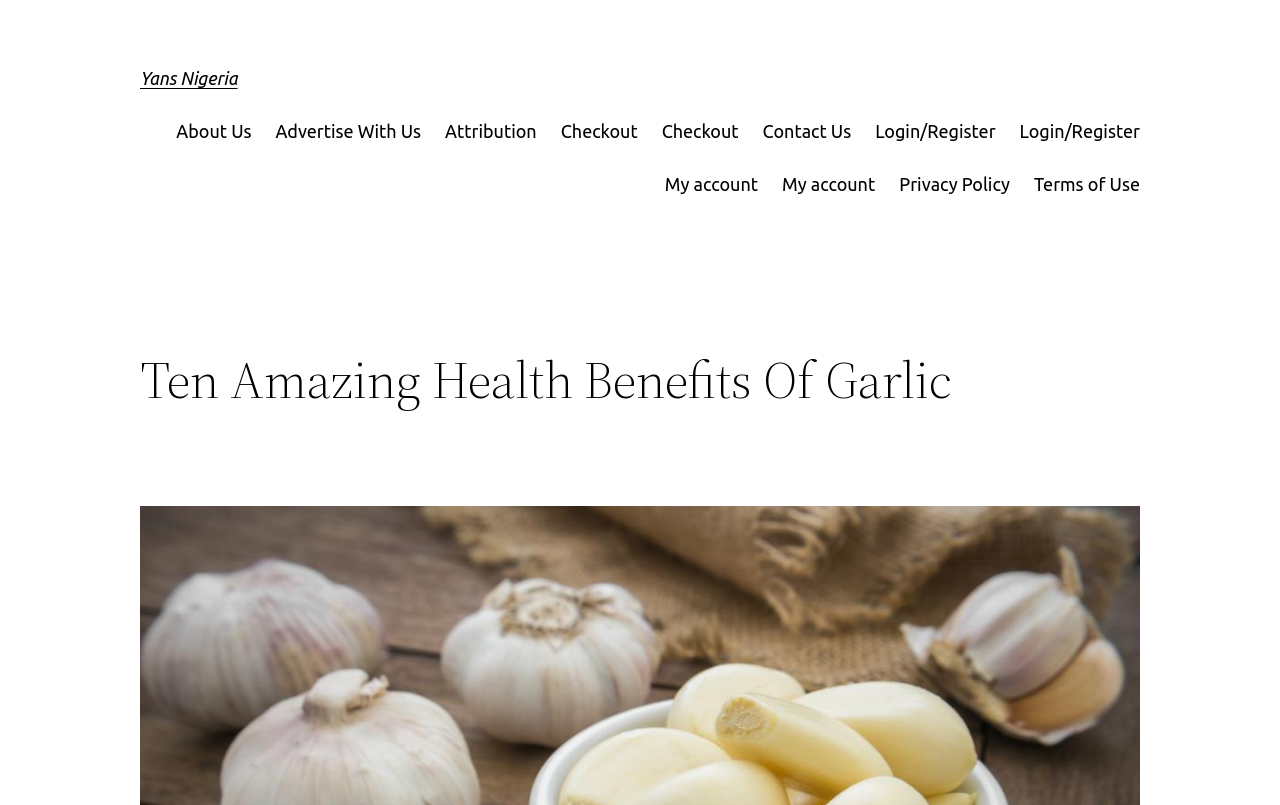Provide your answer in a single word or phrase: 
Is there a search bar on the webpage?

No